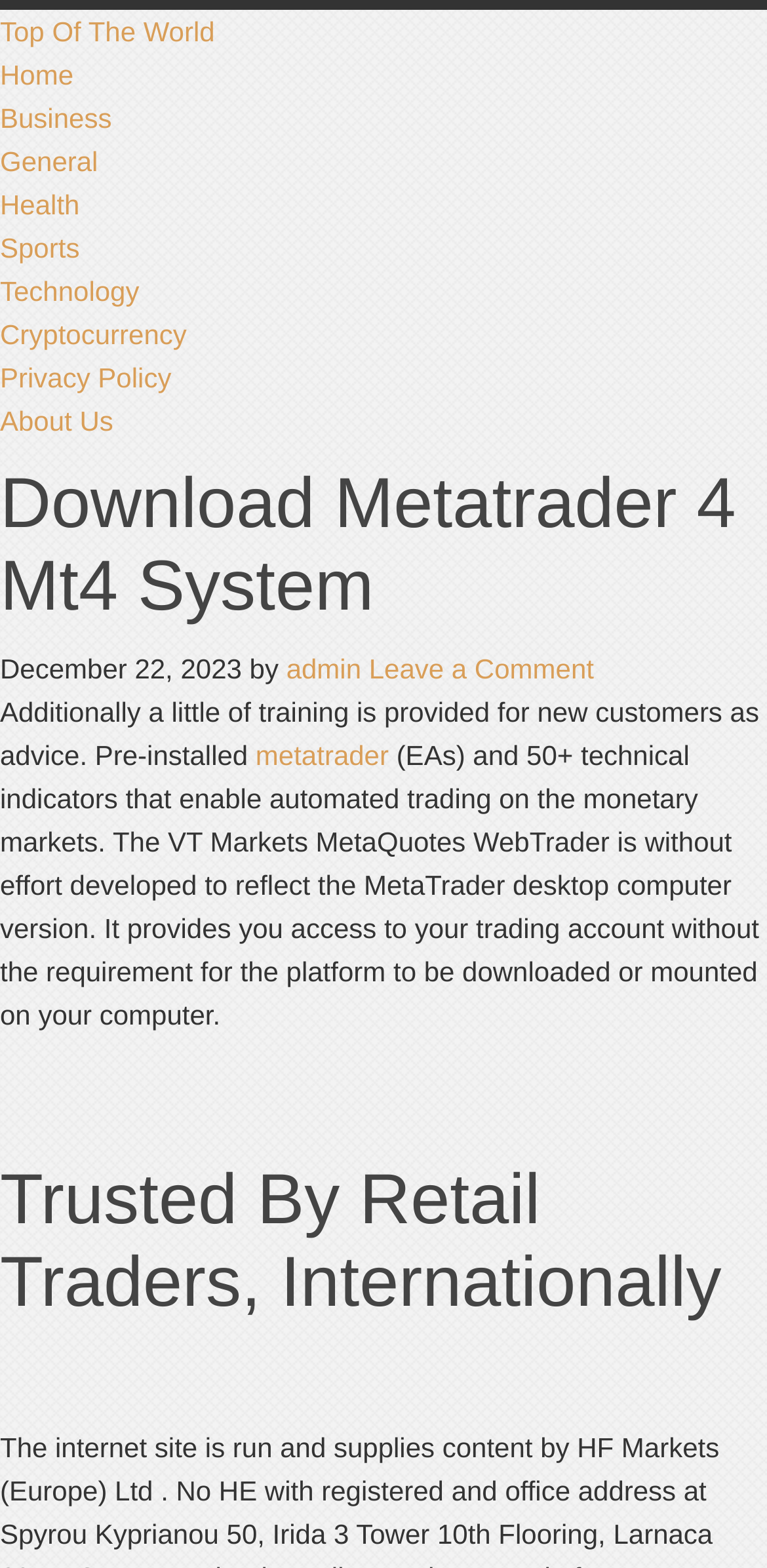What is the purpose of the training provided?
Please elaborate on the answer to the question with detailed information.

The question can be answered by looking at the static text element that describes the system, which mentions 'Additionally a little of training is provided for new customers as advice'.